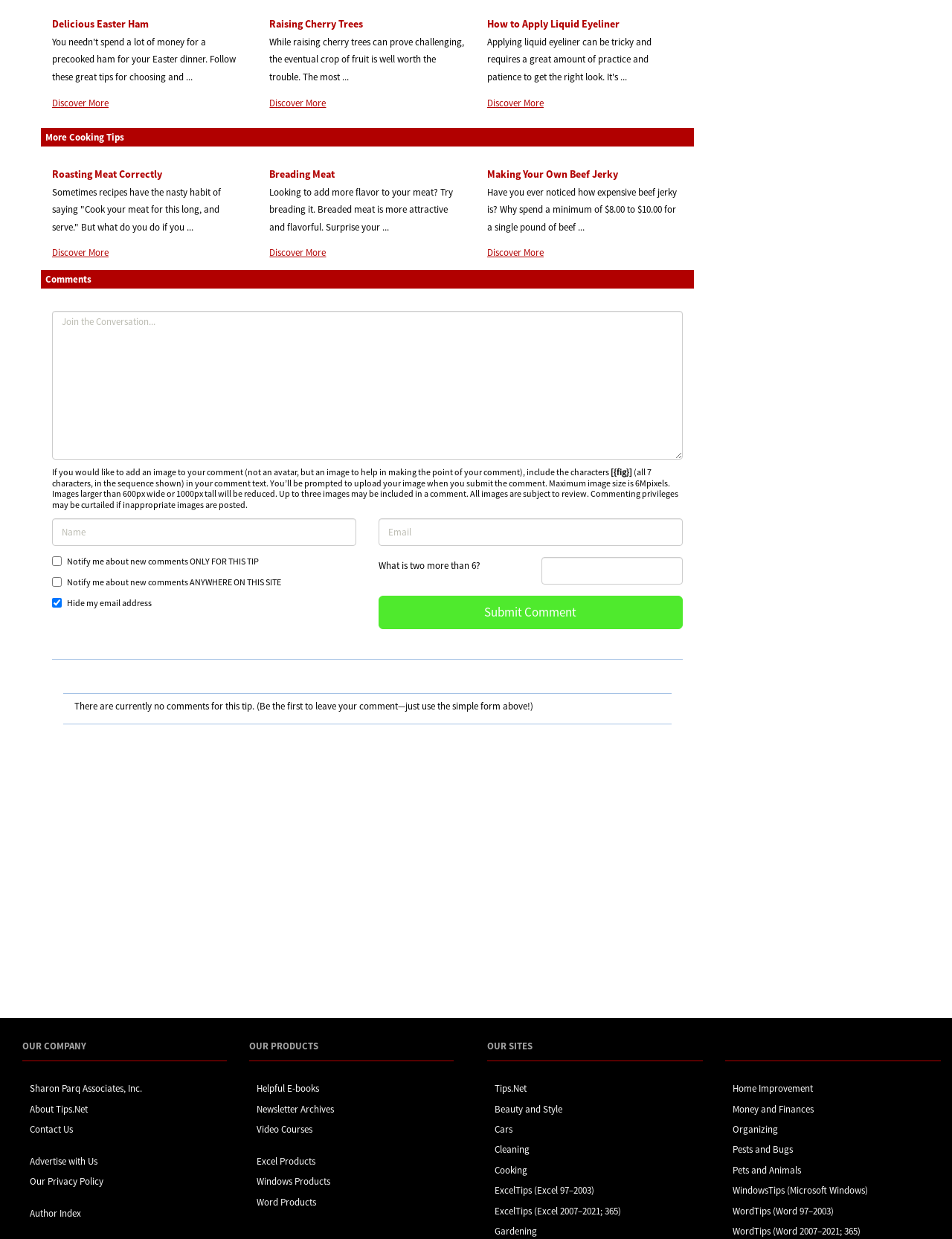How many images can be included in a comment?
From the screenshot, provide a brief answer in one word or phrase.

Up to three